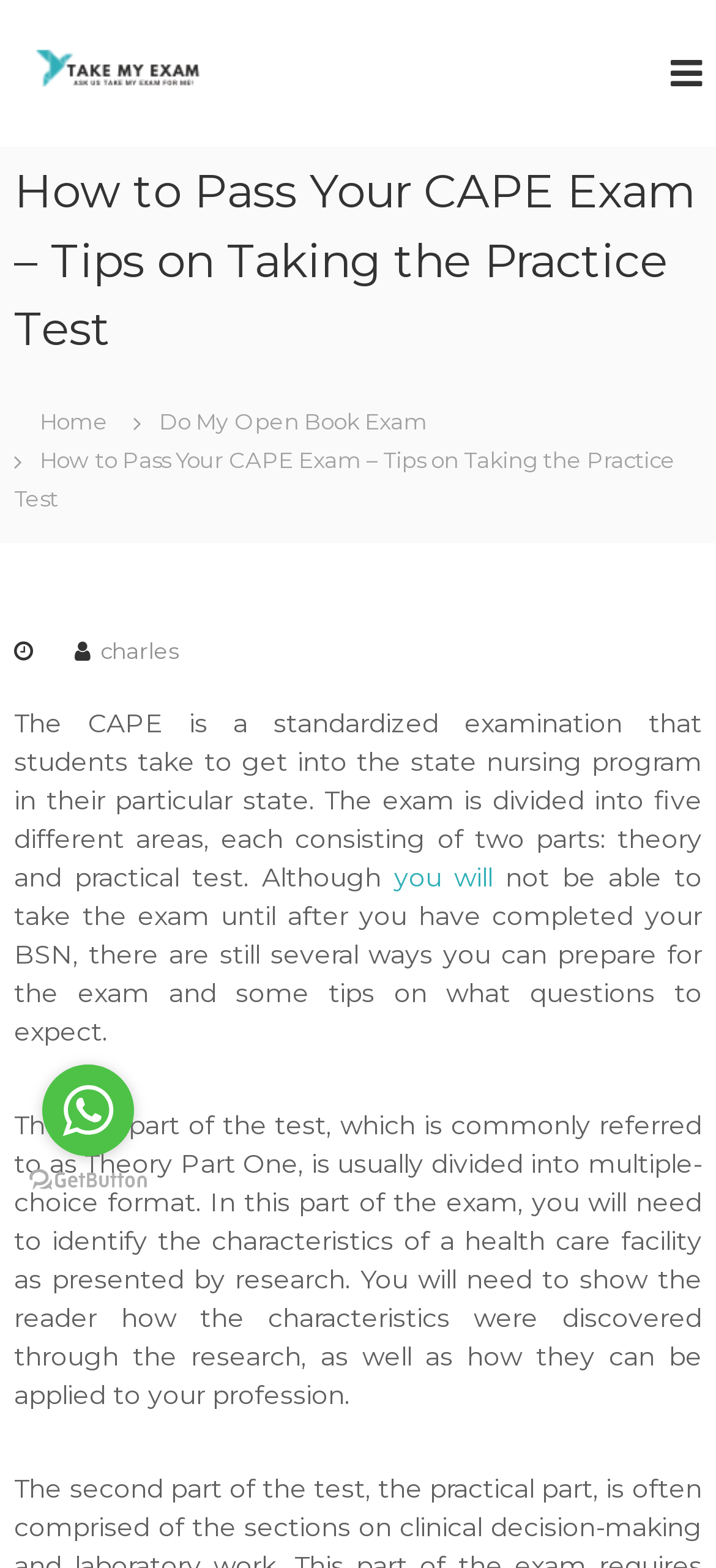Please identify the bounding box coordinates of the element that needs to be clicked to execute the following command: "Chat with an agent". Provide the bounding box using four float numbers between 0 and 1, formatted as [left, top, right, bottom].

[0.826, 0.707, 0.949, 0.766]